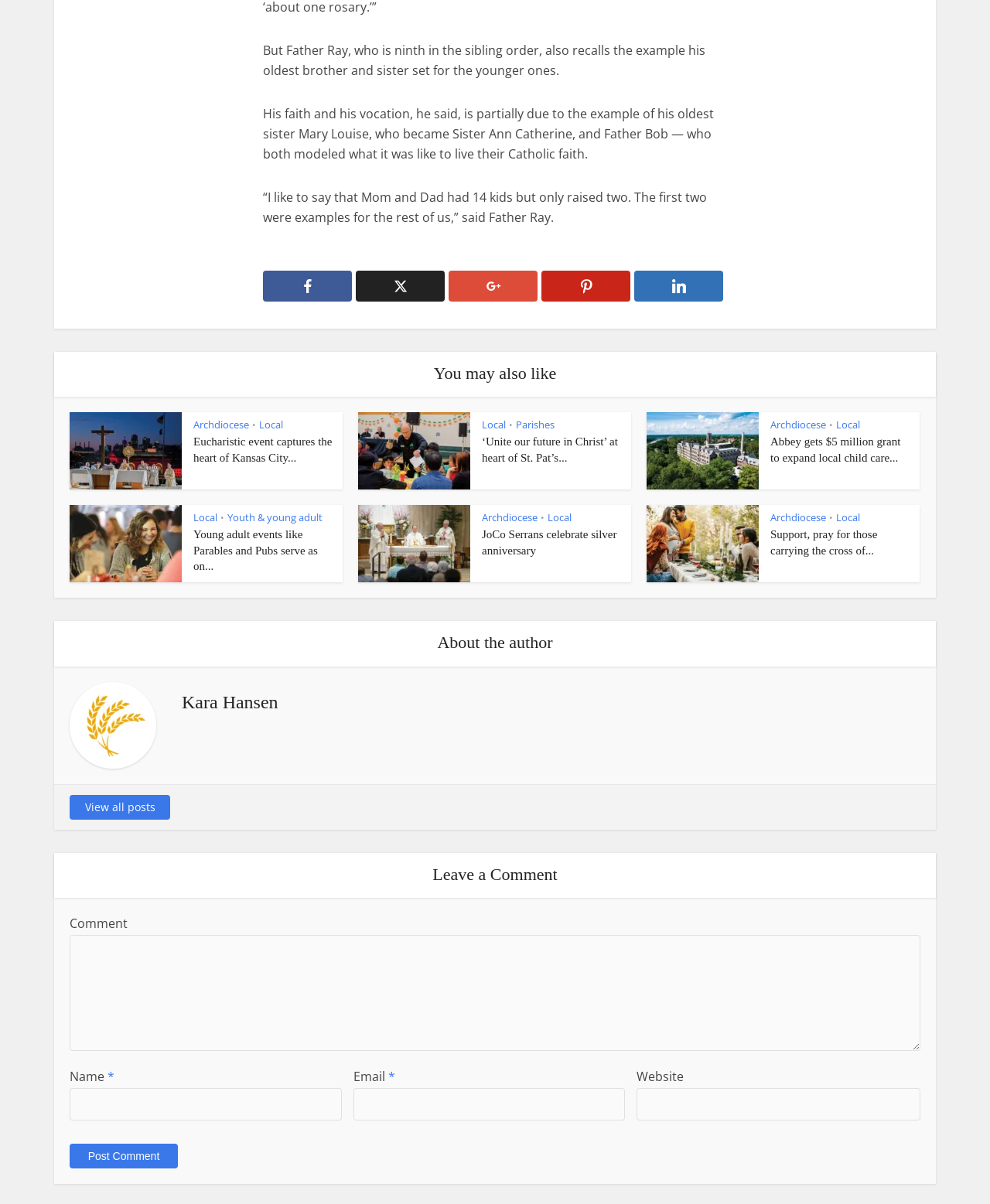What is the topic of the article?
Please provide a full and detailed response to the question.

Based on the text content of the webpage, it appears that the article is discussing the faith and vocation of Father Ray, who is sharing his experiences and the examples set by his oldest sister and brother.